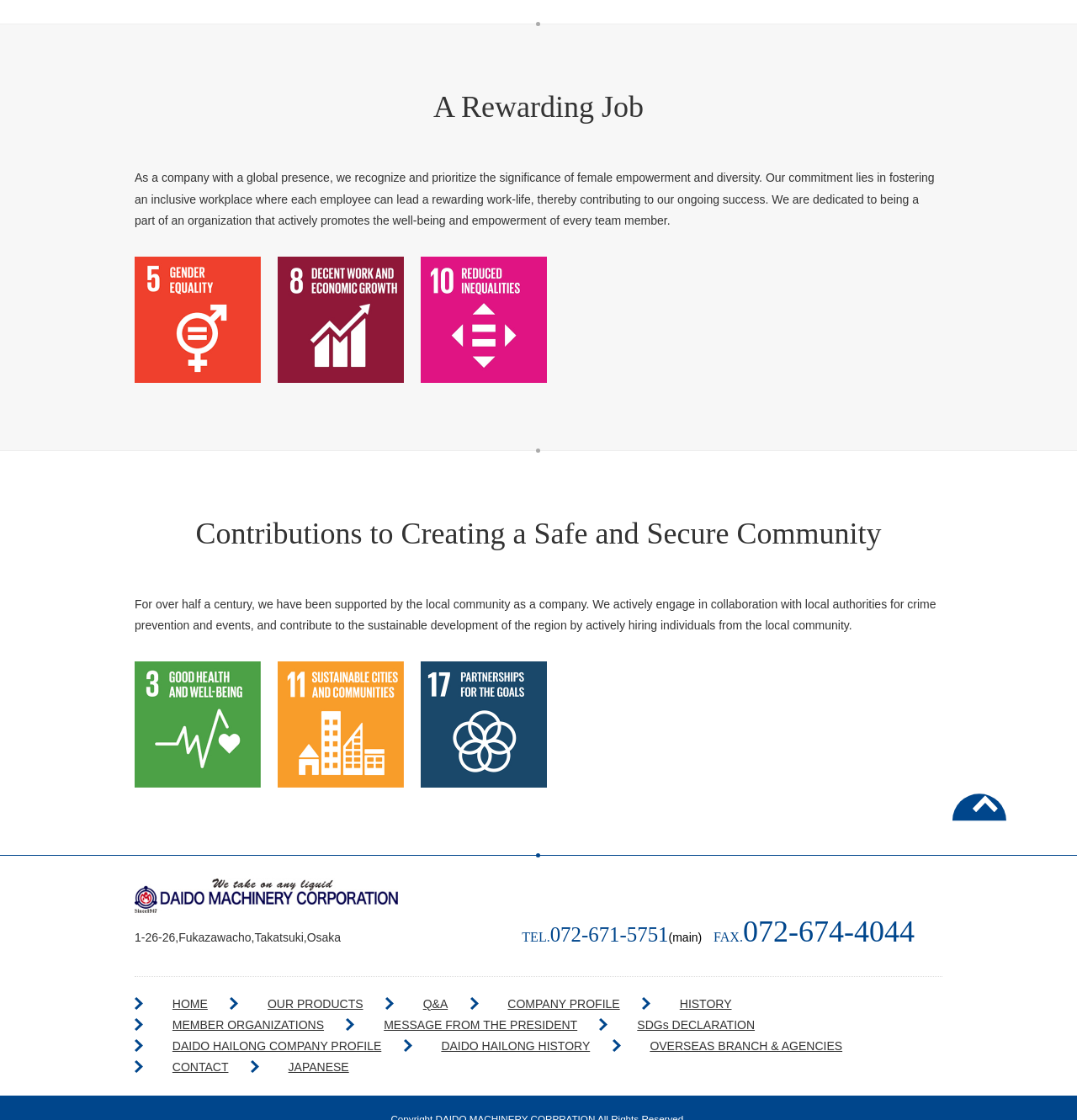Determine the bounding box coordinates for the clickable element required to fulfill the instruction: "Click the 'To pagetop' link". Provide the coordinates as four float numbers between 0 and 1, i.e., [left, top, right, bottom].

[0.852, 0.719, 0.945, 0.764]